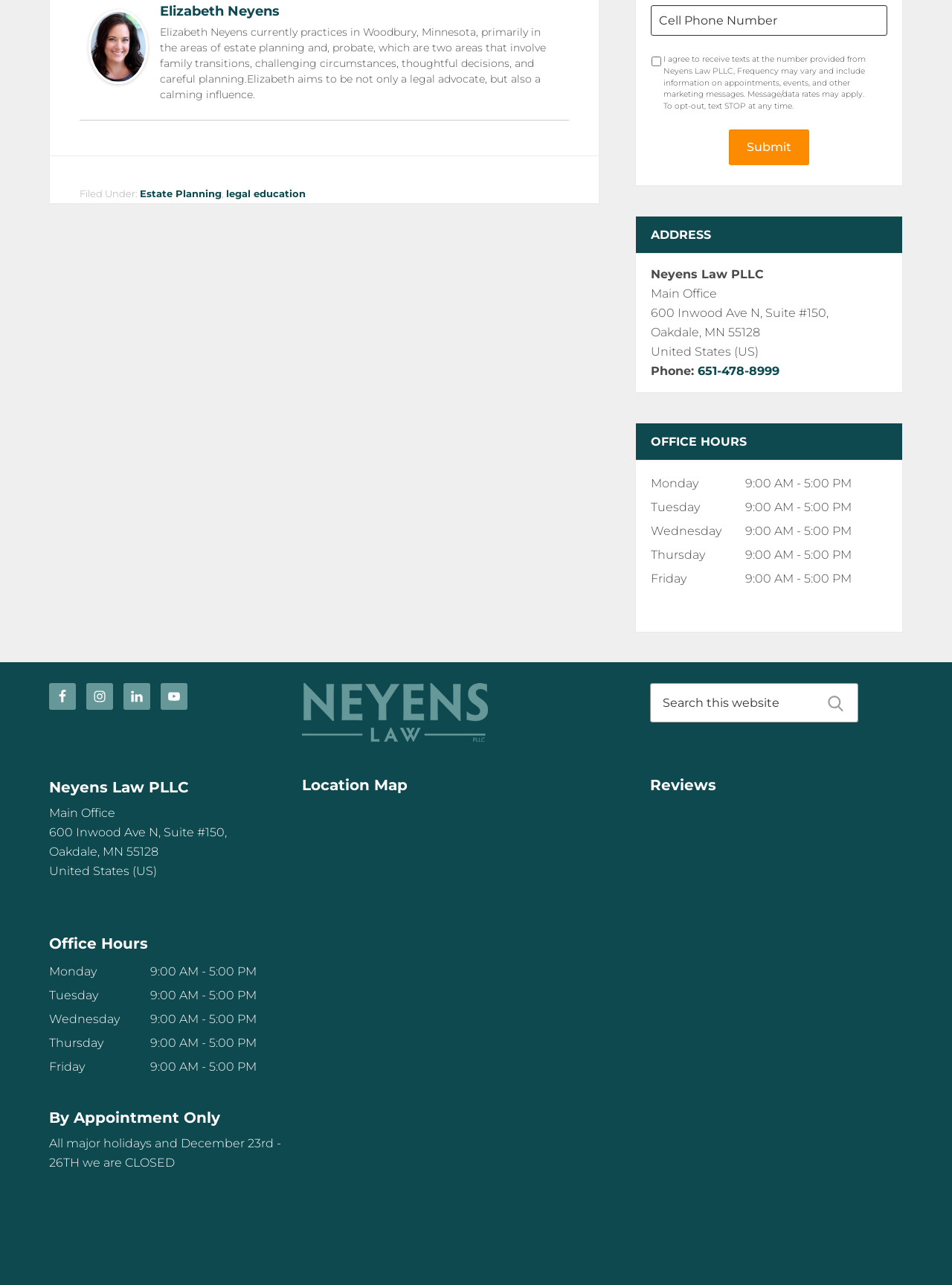Find the bounding box of the UI element described as follows: "legal education".

[0.238, 0.146, 0.321, 0.155]